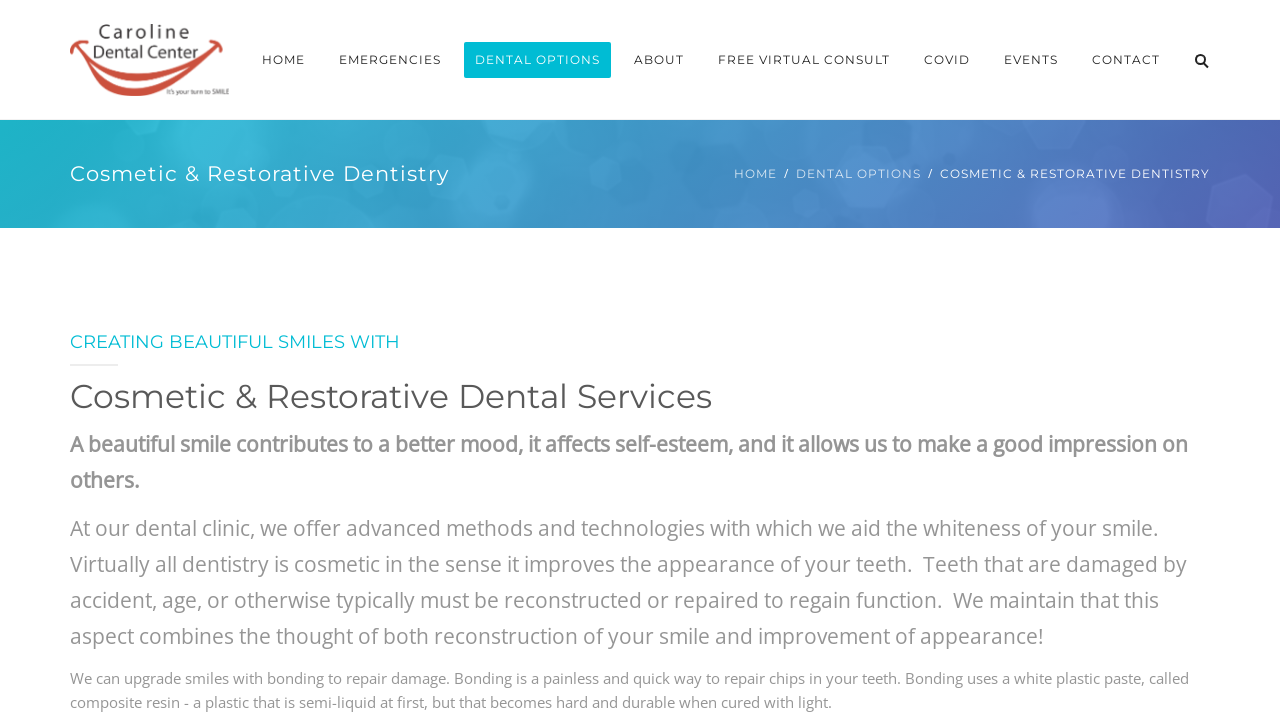Please identify the bounding box coordinates of the clickable element to fulfill the following instruction: "Read the article about Dynamic Load Balancing for Efficient Resource Utilization". The coordinates should be four float numbers between 0 and 1, i.e., [left, top, right, bottom].

None